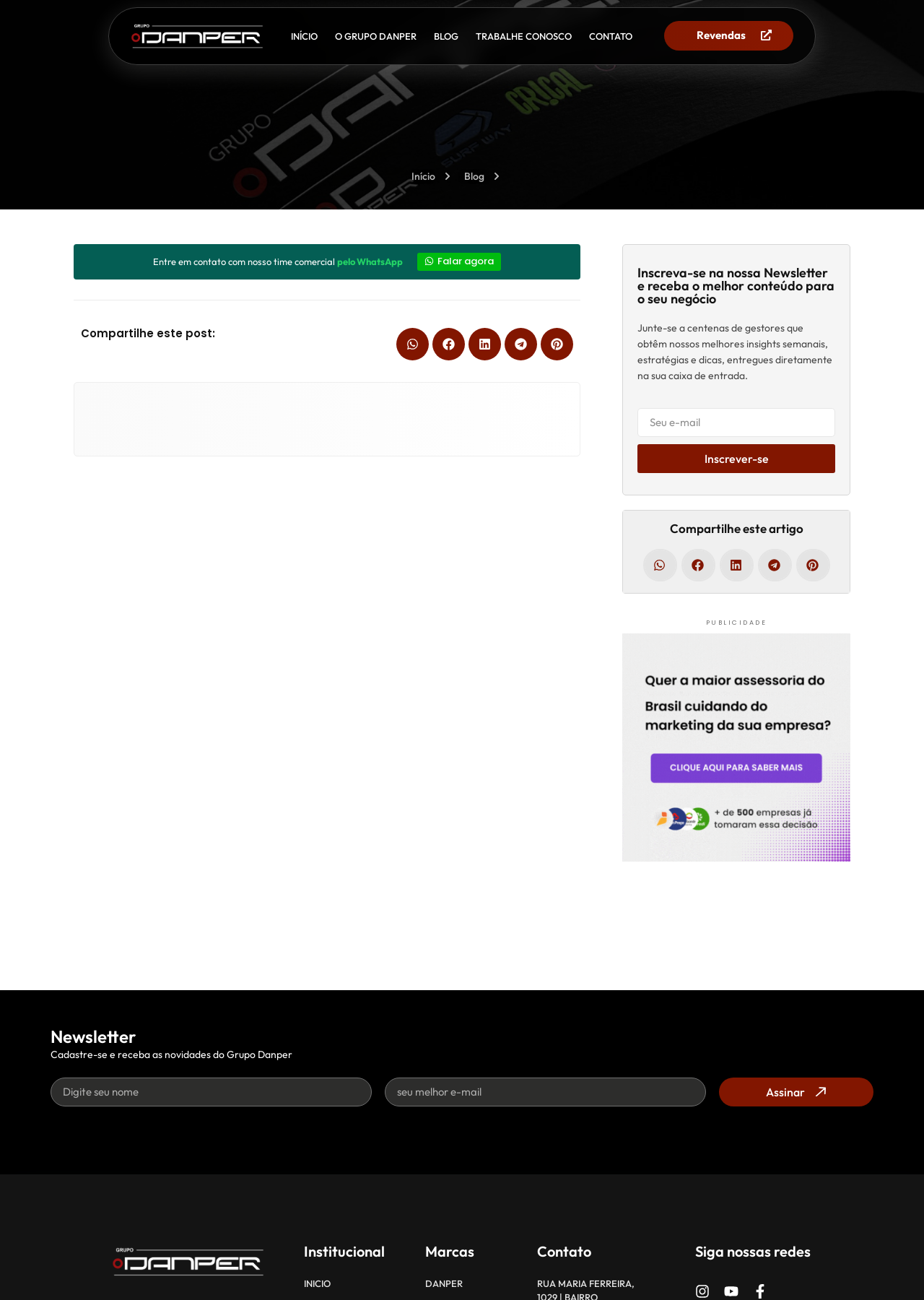How many links are there in the top navigation menu? Analyze the screenshot and reply with just one word or a short phrase.

6